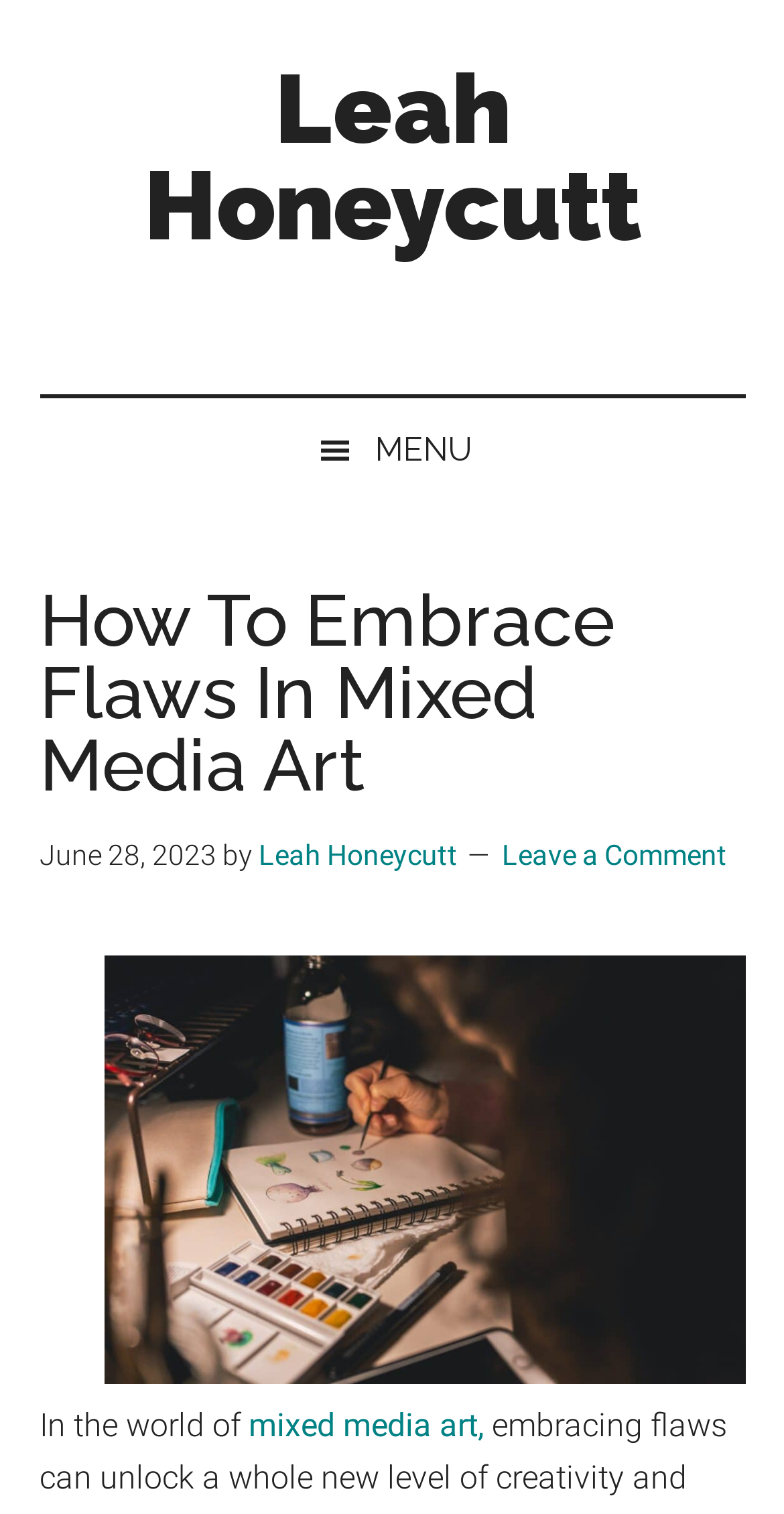Respond to the question below with a single word or phrase: What type of art is being discussed?

mixed media art